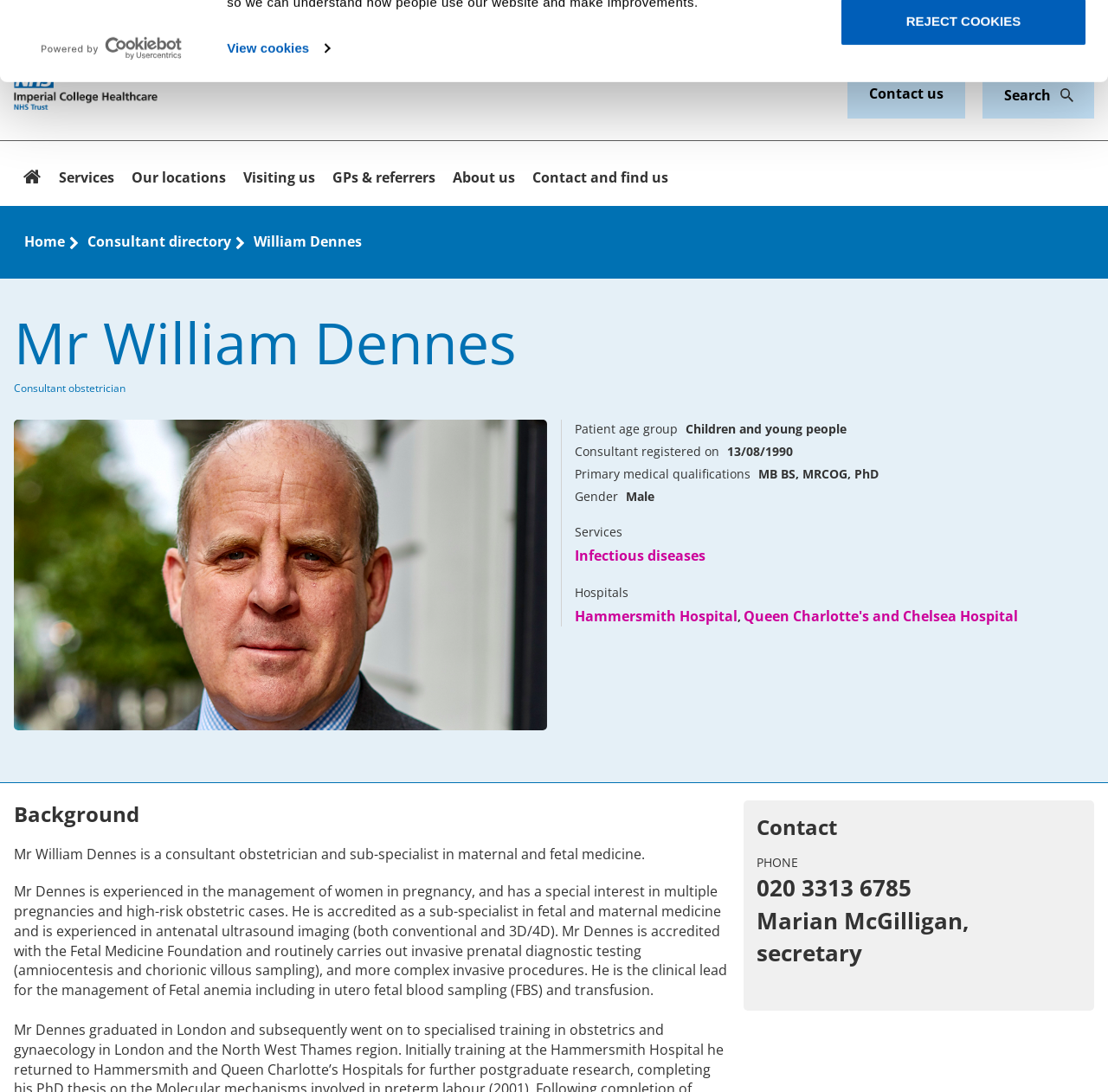Given the description Contact and find us, predict the bounding box coordinates of the UI element. Ensure the coordinates are in the format (top-left x, top-left y, bottom-right x, bottom-right y) and all values are between 0 and 1.

[0.473, 0.129, 0.611, 0.188]